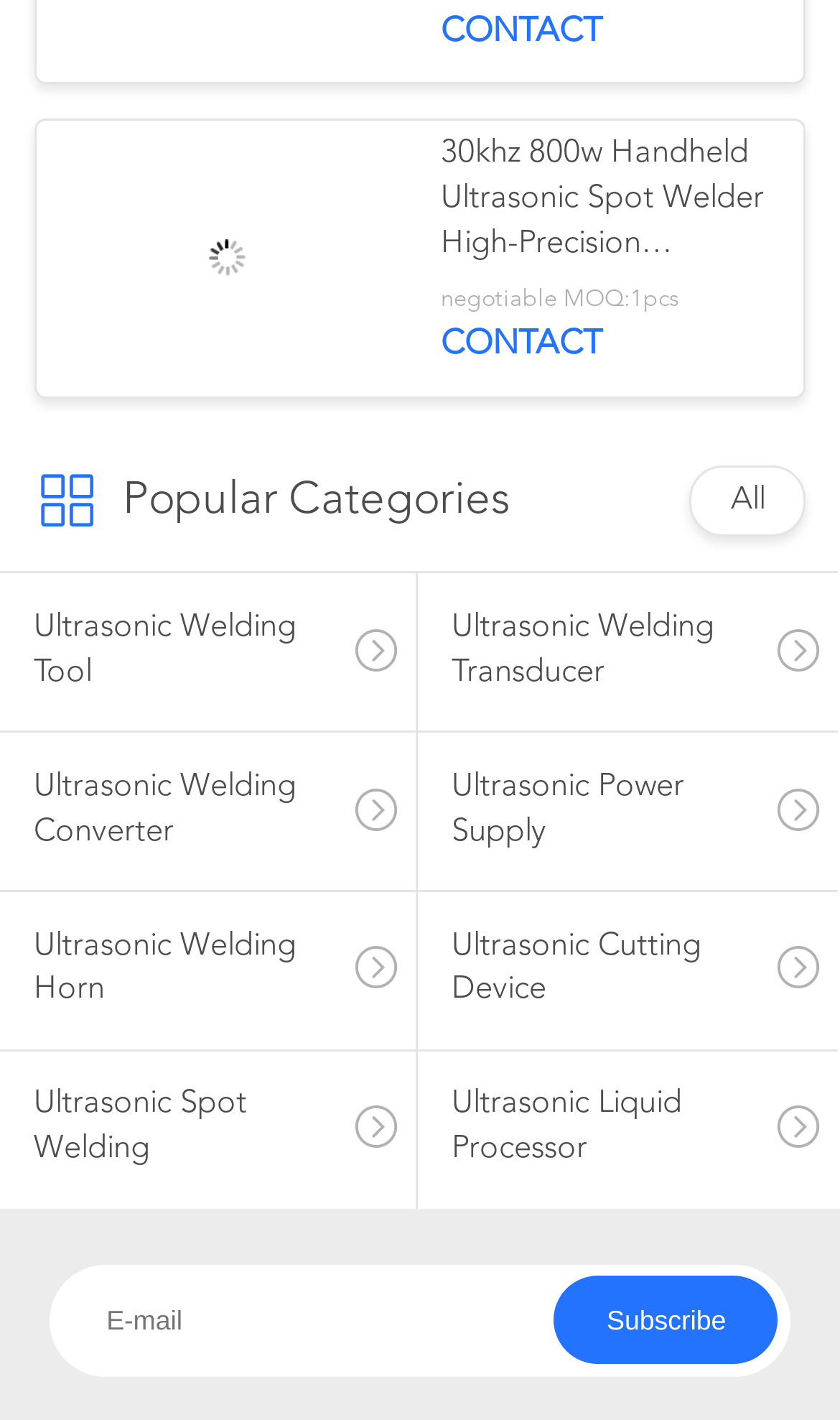Give a one-word or short phrase answer to this question: 
What is the minimum order quantity?

1pcs